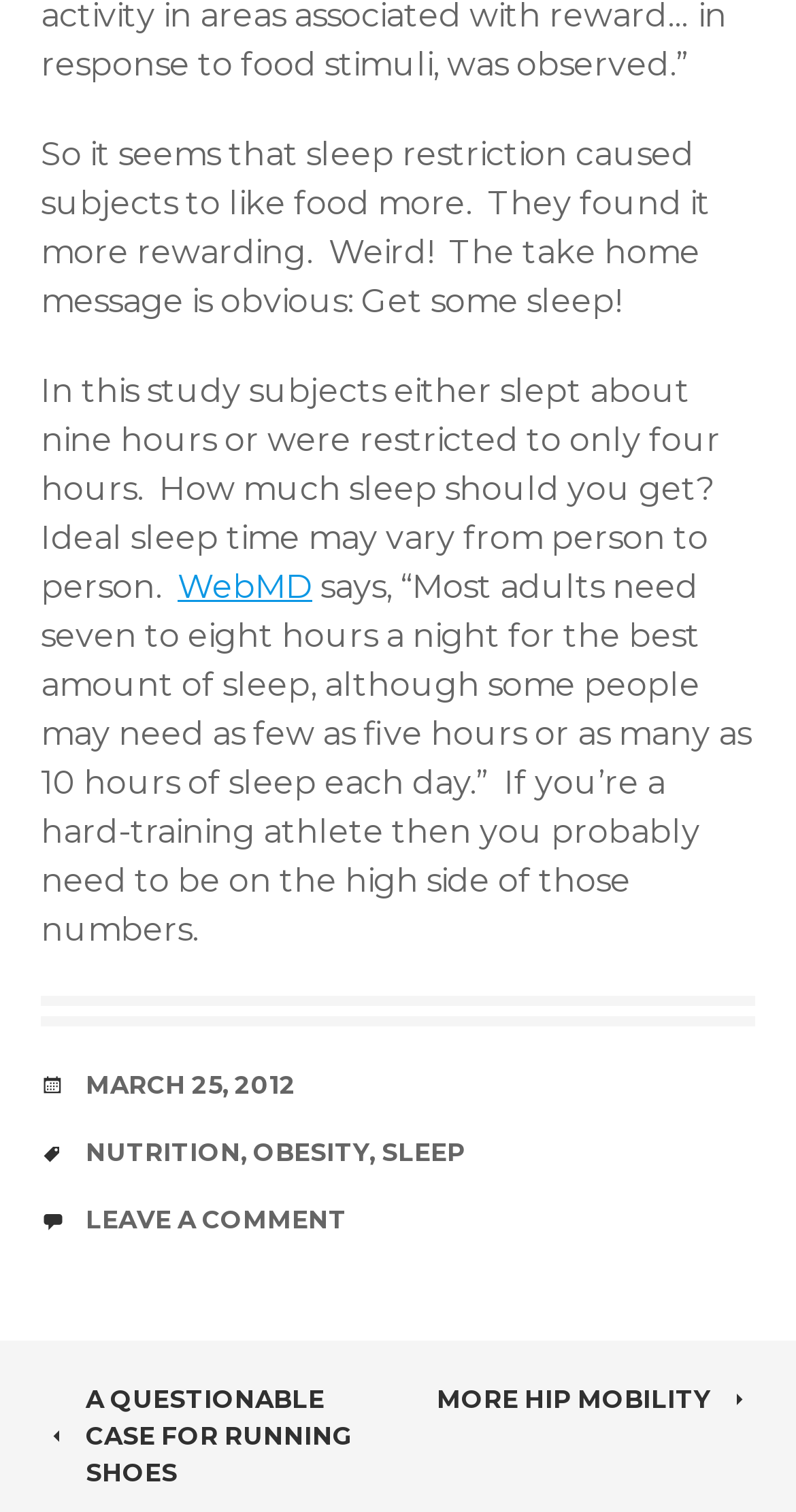Provide the bounding box coordinates, formatted as (top-left x, top-left y, bottom-right x, bottom-right y), with all values being floating point numbers between 0 and 1. Identify the bounding box of the UI element that matches the description: WebMD

[0.223, 0.375, 0.392, 0.401]